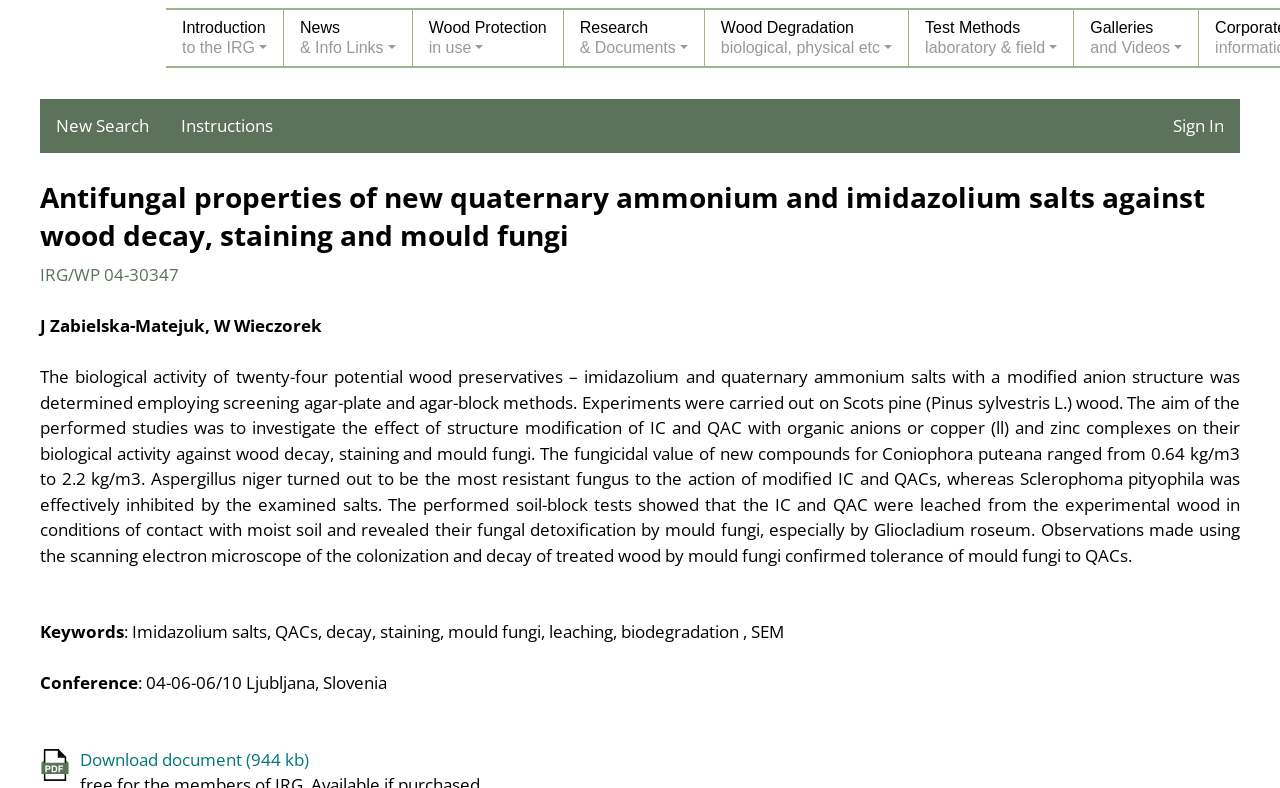Find the bounding box coordinates of the element you need to click on to perform this action: 'Click the 'Sign In' link'. The coordinates should be represented by four float values between 0 and 1, in the format [left, top, right, bottom].

[0.904, 0.126, 0.969, 0.194]